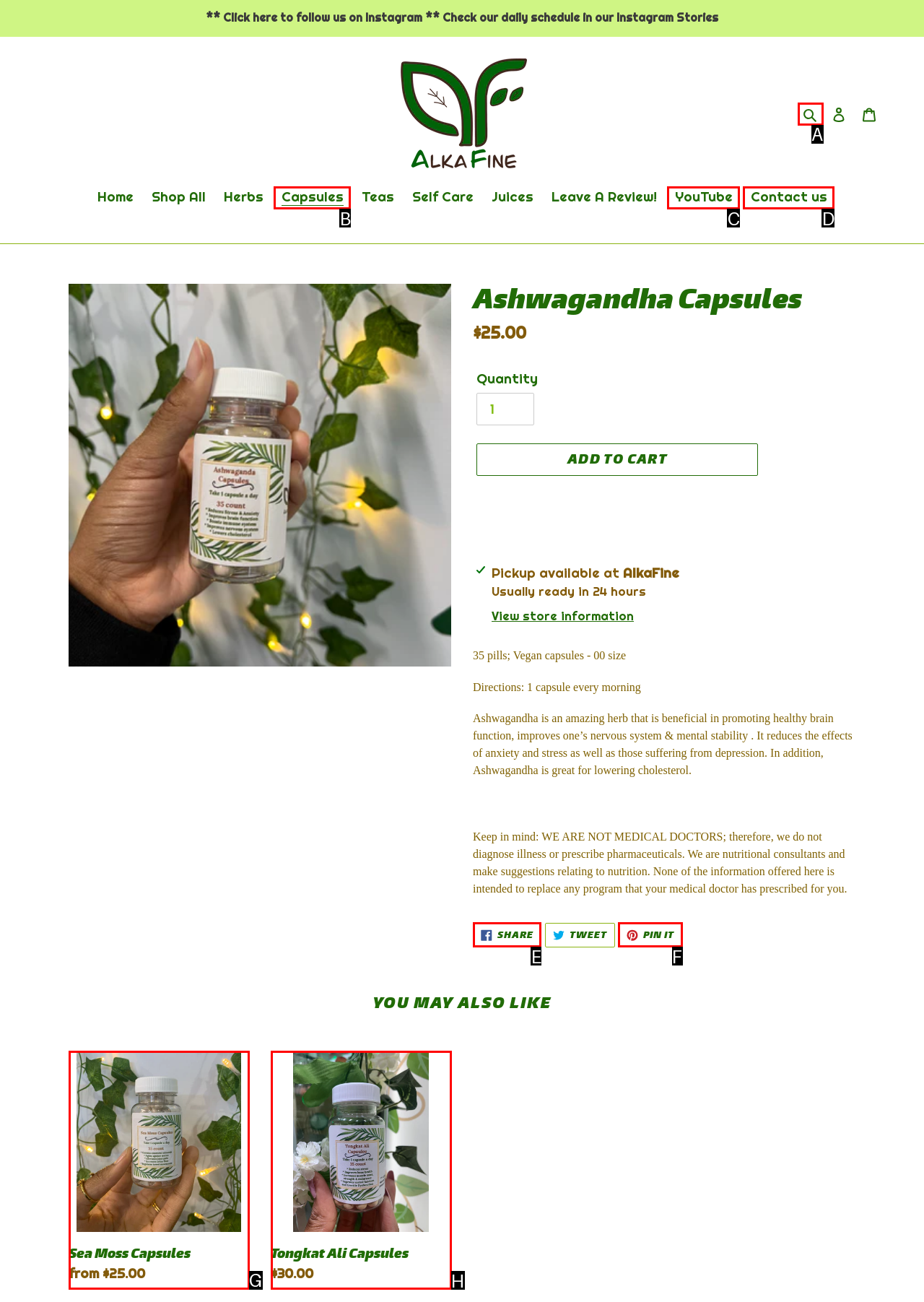For the task: Read the Affiliate Disclosure, identify the HTML element to click.
Provide the letter corresponding to the right choice from the given options.

None